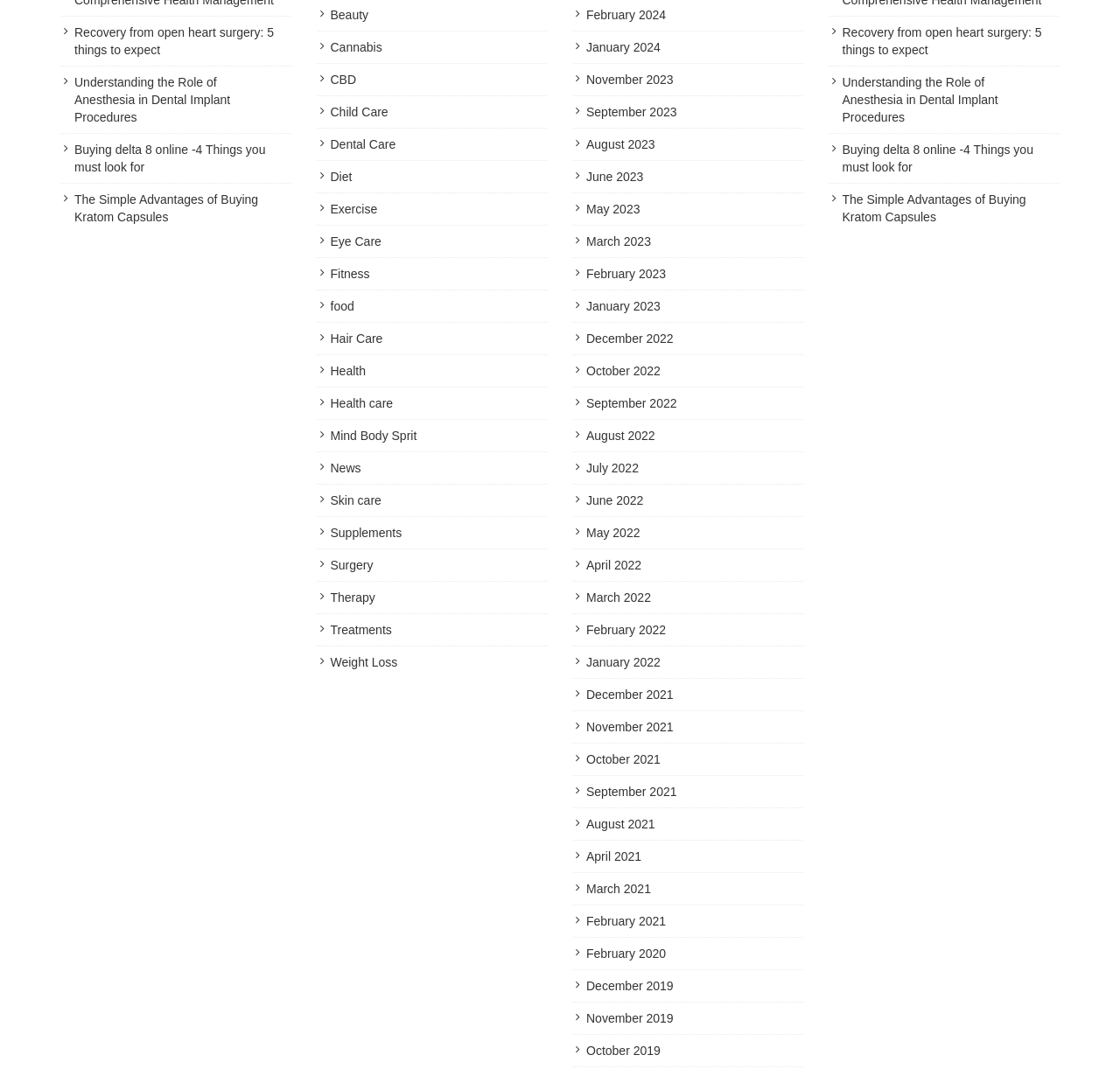Please identify the bounding box coordinates of the element I need to click to follow this instruction: "Learn about 'Dental Care'".

[0.295, 0.128, 0.353, 0.142]